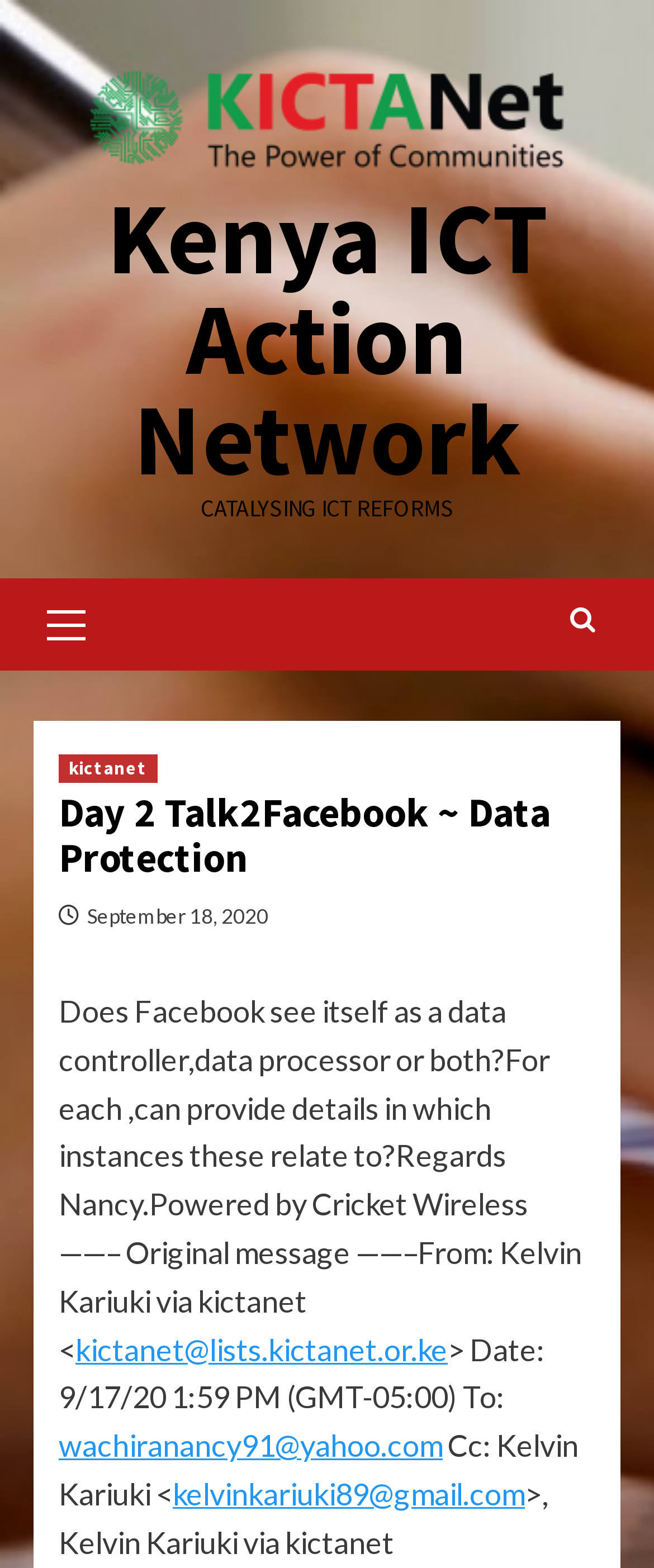Determine the bounding box coordinates of the region I should click to achieve the following instruction: "Click on the link kictanet@lists.kictanet.or.ke". Ensure the bounding box coordinates are four float numbers between 0 and 1, i.e., [left, top, right, bottom].

[0.115, 0.848, 0.685, 0.872]